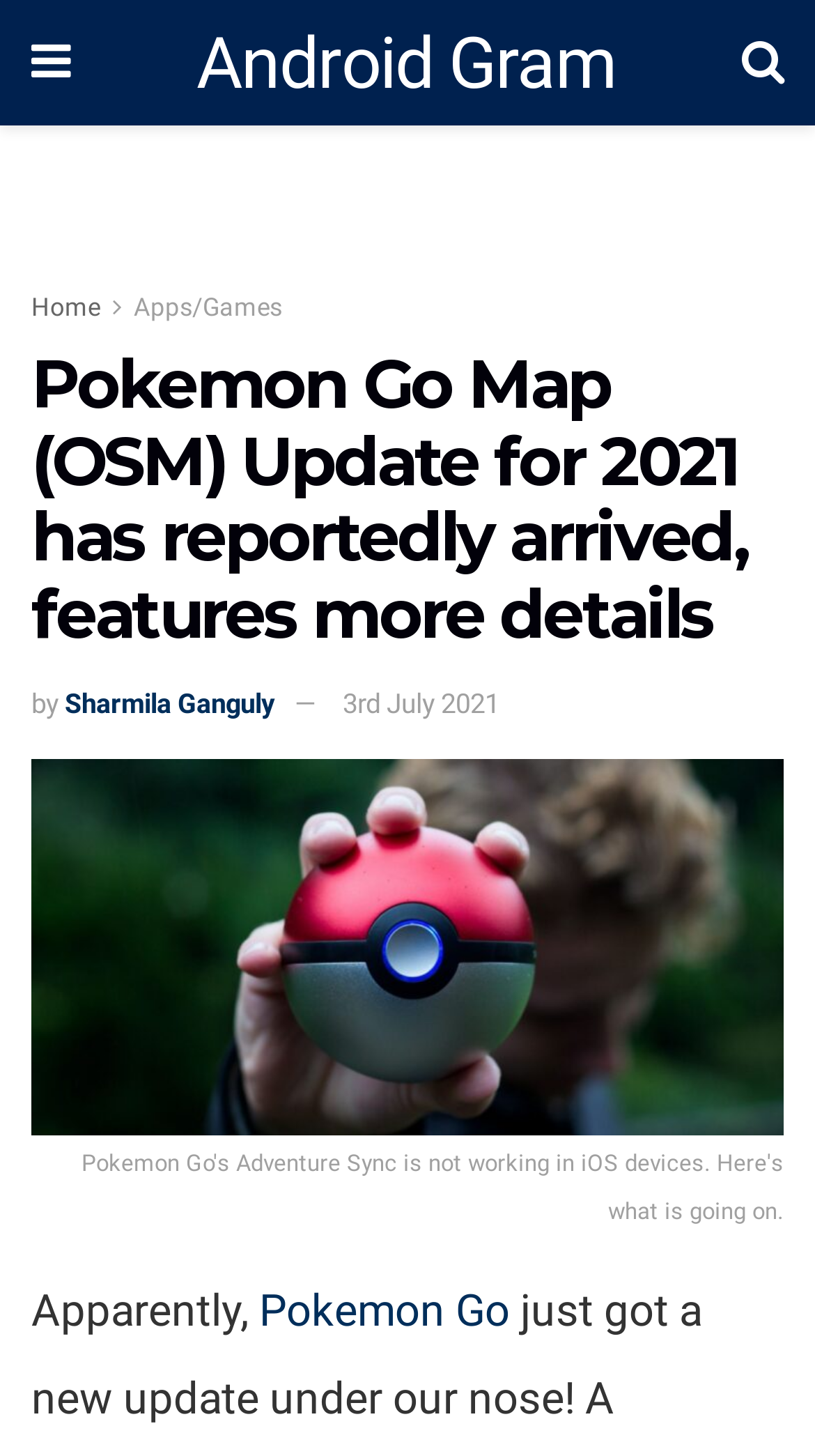Describe all visible elements and their arrangement on the webpage.

The webpage is about Pokémon Go, specifically discussing the new OSM update and its features. At the top left, there is a link with a Facebook icon, and next to it, a link to "Android Gram". On the top right, there is a link with a Twitter icon. Below these icons, there are navigation links to "Home" and "Apps/Games".

The main heading of the webpage is "Pokemon Go Map (OSM) Update for 2021 has reportedly arrived, features more details". Below the heading, there is a byline indicating the article was written by Sharmila Ganguly on 3rd July 2021.

The main content of the webpage is an article discussing the Pokémon Go update. There is a related link to another article about Pokémon Games 2022, which includes an image. The article text starts with "Apparently," and mentions Pokémon Go.

Overall, the webpage has a simple layout with clear headings and concise text, making it easy to navigate and read.